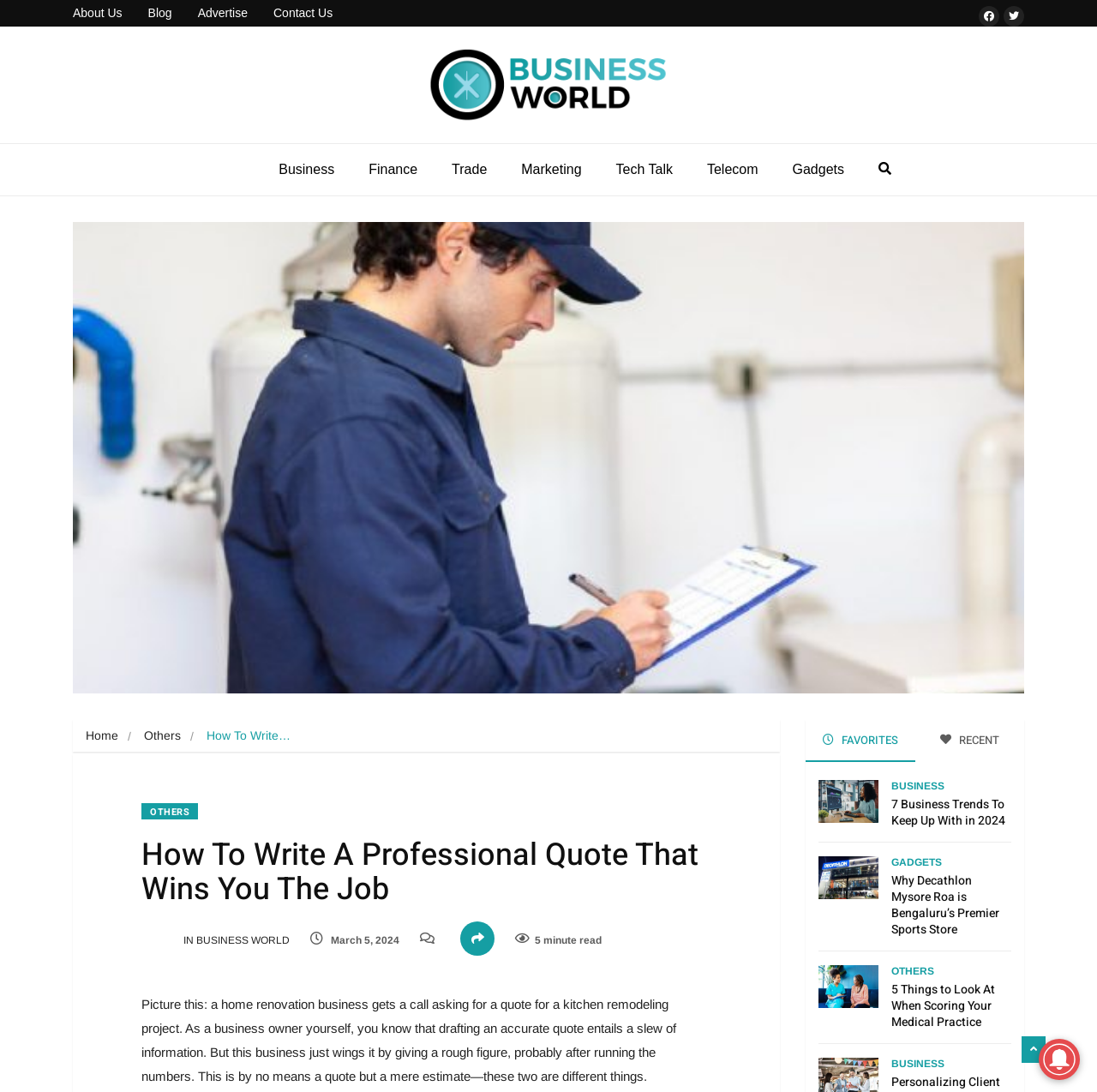Analyze the image and provide a detailed answer to the question: What is the purpose of the tablist element?

I found the answer by looking at the tablist element with two tabs ' FAVORITES' and ' RECENT'. This suggests that the purpose of the tablist element is to allow users to navigate between their favorite items and recent items.